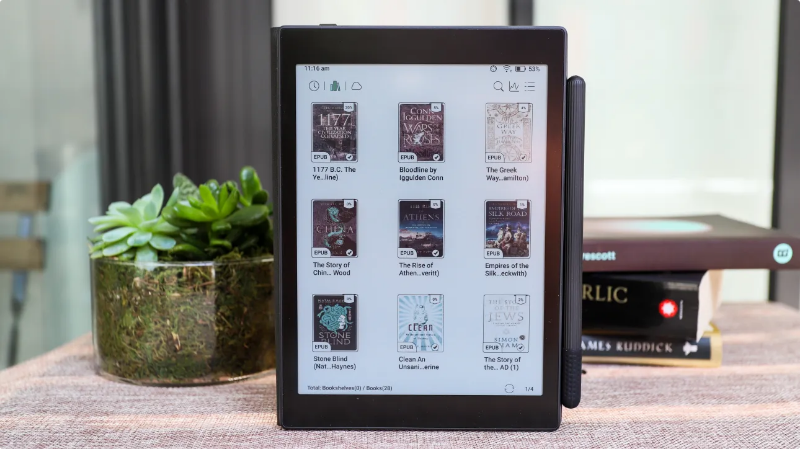Detail everything you observe in the image.

The image showcases the Onyx Boox Tab Mini C ereader displaying a vibrant library setup on its color screen. The device features a sleek rectangular shape with rounded corners and a stylus attached to its side, emphasizing its functionality for reading and note-taking. The screen is filled with various book covers, showcasing a diverse collection of titles, from historical literature to contemporary works. In the background, a lush green plant adds a touch of life to the scene, contrasting with the modern technology of the ereader. Beneath the device, stacks of books create a cozy reading nook, enhancing the overall aesthetic of a serene reading environment. This setup illustrates the blend of advanced technology and traditional reading, making it ideal for avid readers seeking both digital and print options. The image is credited to Sharmishta Sarkar from TechRadar.